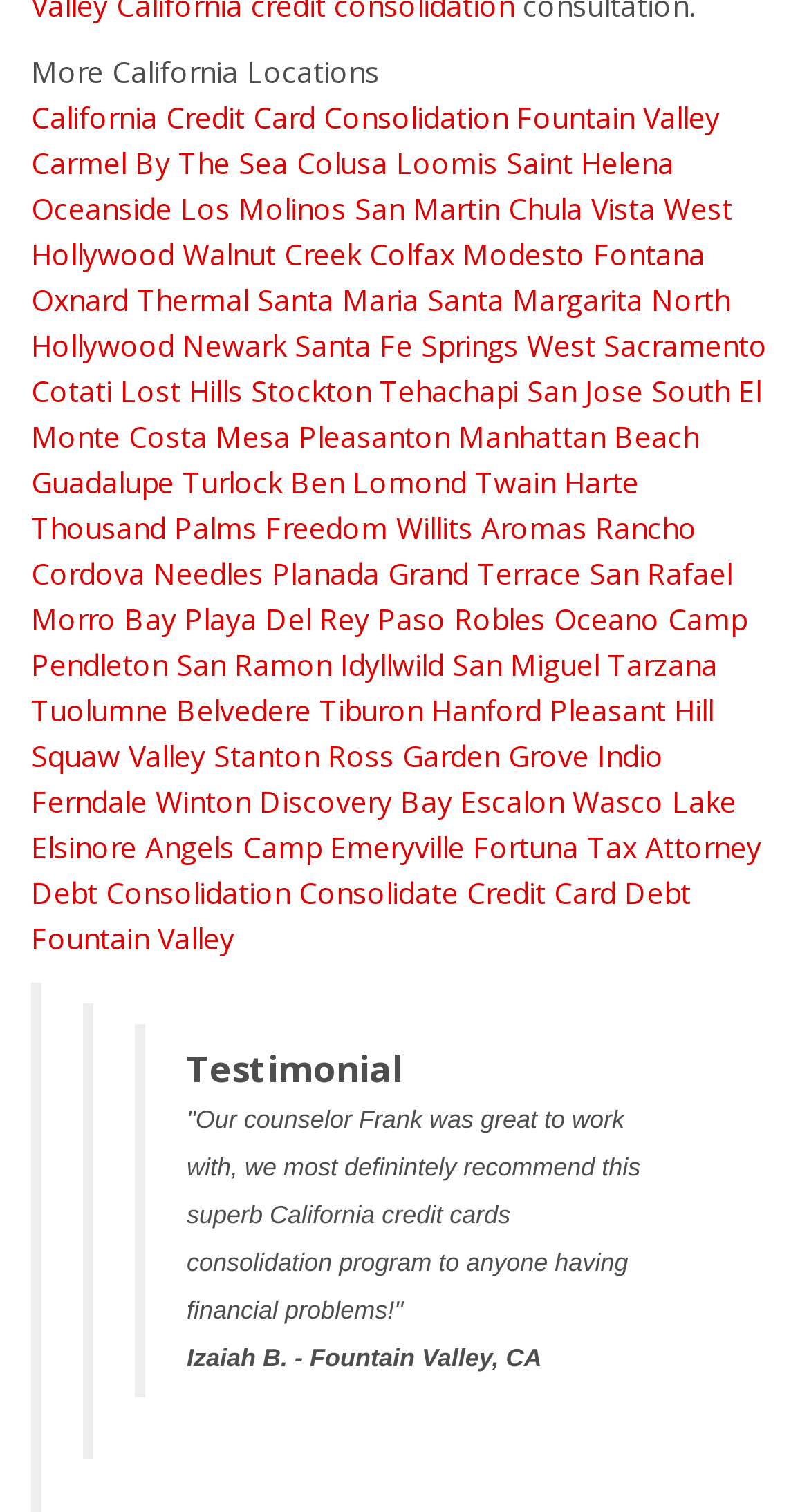Please identify the bounding box coordinates of the area that needs to be clicked to fulfill the following instruction: "Explore Oceanside."

[0.038, 0.125, 0.213, 0.151]